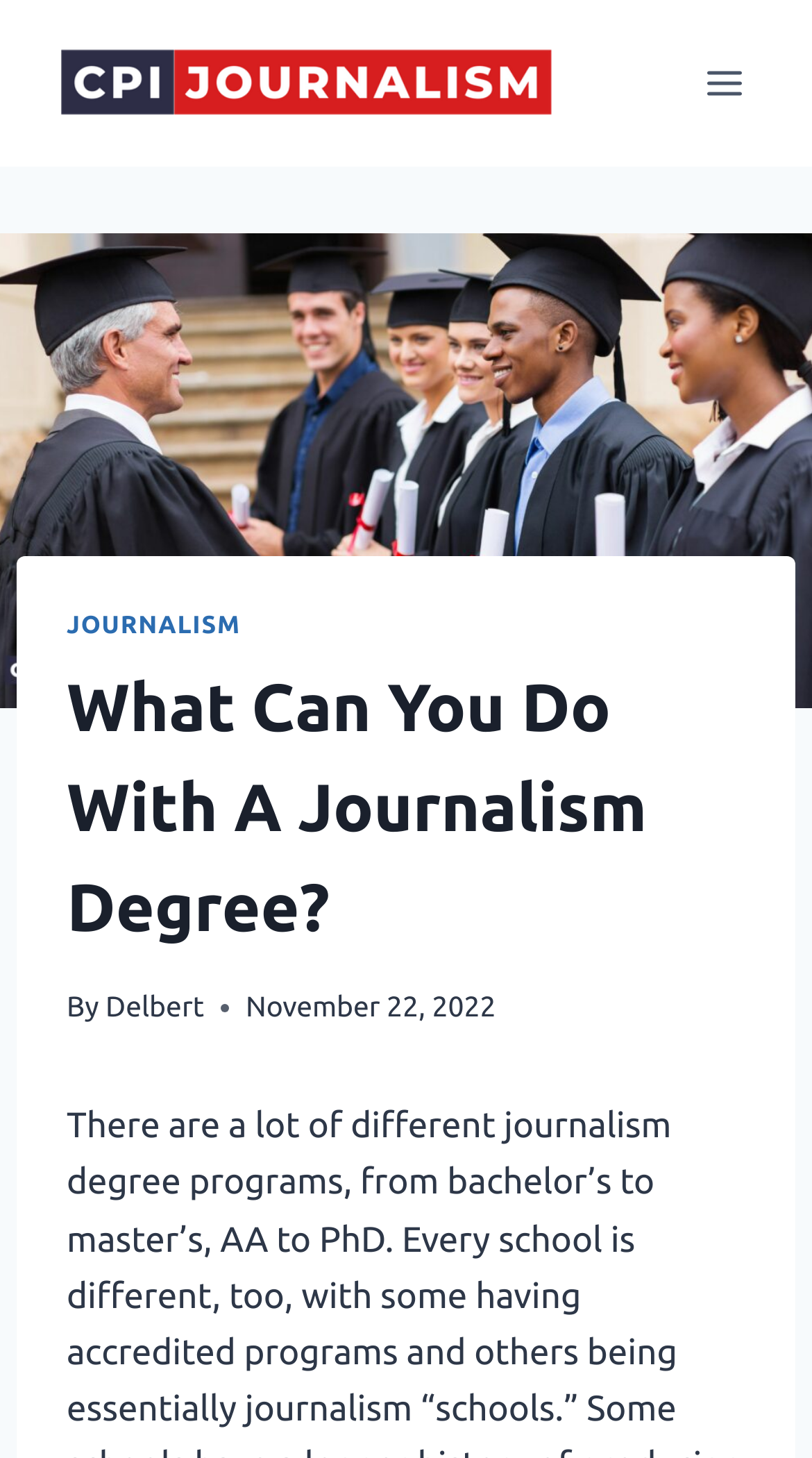Create a detailed summary of all the visual and textual information on the webpage.

The webpage is about exploring the possibilities of a journalism degree. At the top left, there is a logo of "CPI Journalism – All About Journalism" which is also a clickable link. To the right of the logo, there is a button to open a menu. 

Below the top section, there is a large image that spans the entire width of the page, with a header that reads "JOURNALISM" in a prominent font. The main heading "What Can You Do With A Journalism Degree?" is placed below the "JOURNALISM" header. 

The author of the article, "Delbert", is credited below the main heading, along with the date "November 22, 2022". The content of the webpage is likely to discuss the various degree programs and opportunities available in the field of journalism, as hinted by the meta description.